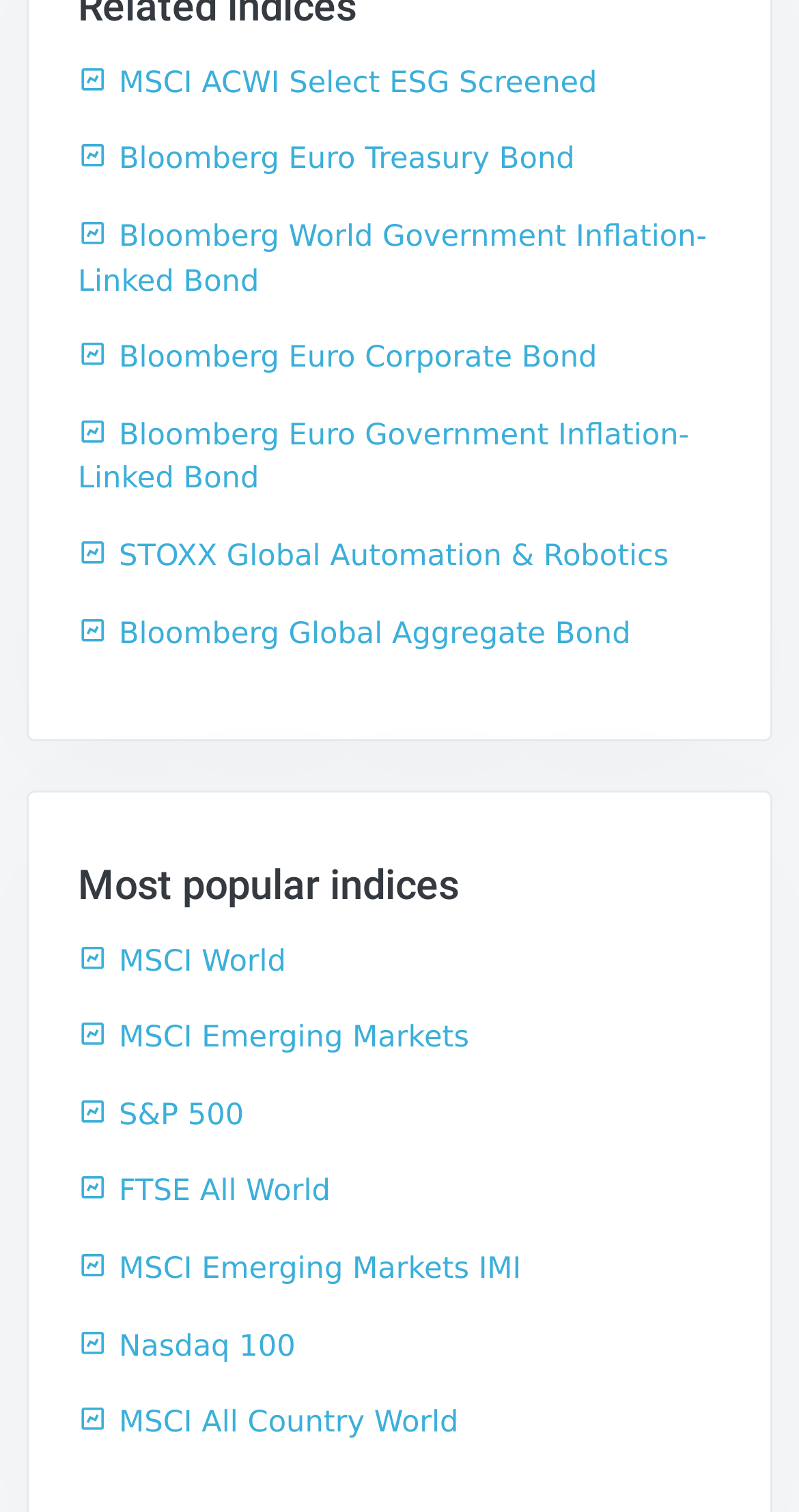Locate the bounding box coordinates of the element to click to perform the following action: 'Access MSCI World index'. The coordinates should be given as four float values between 0 and 1, in the form of [left, top, right, bottom].

[0.097, 0.625, 0.358, 0.647]